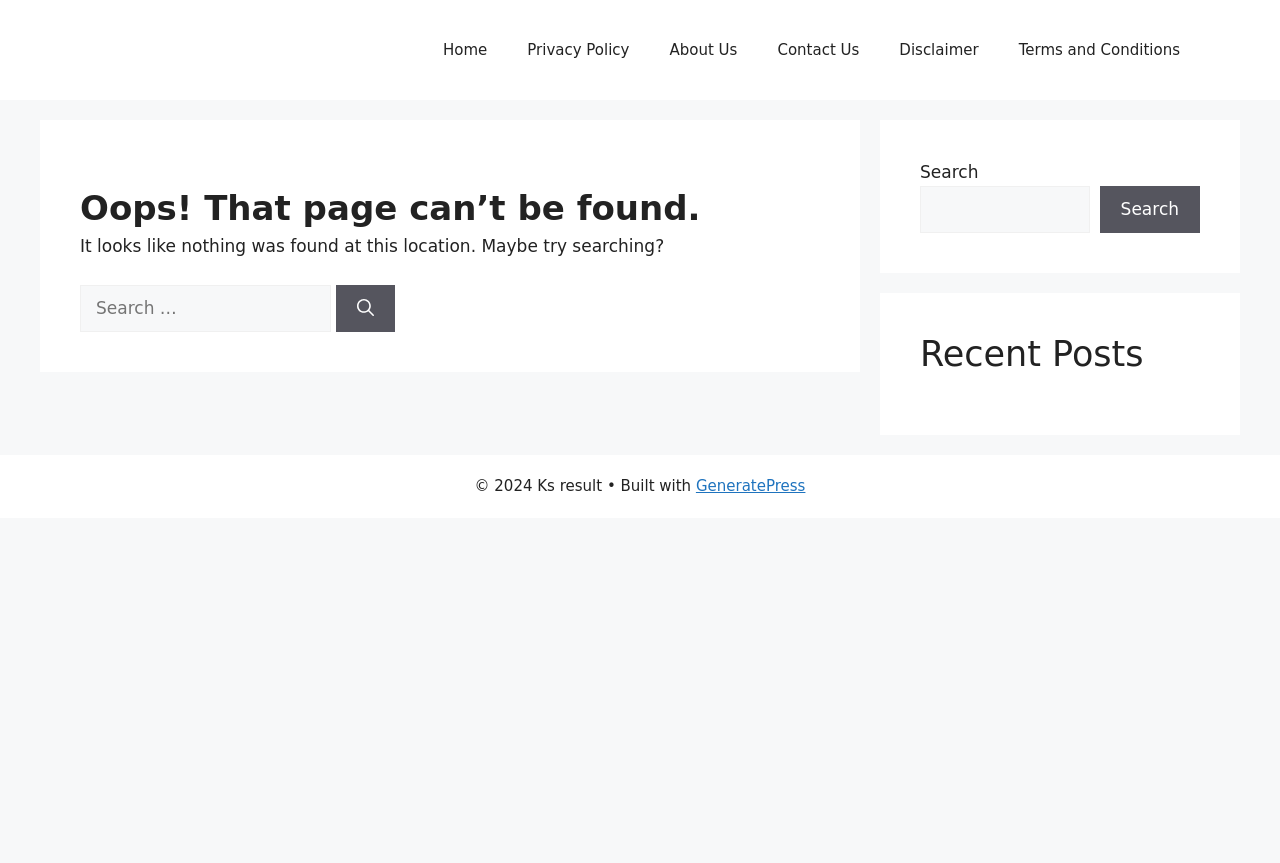Please respond in a single word or phrase: 
What is the purpose of the search box?

To search for content